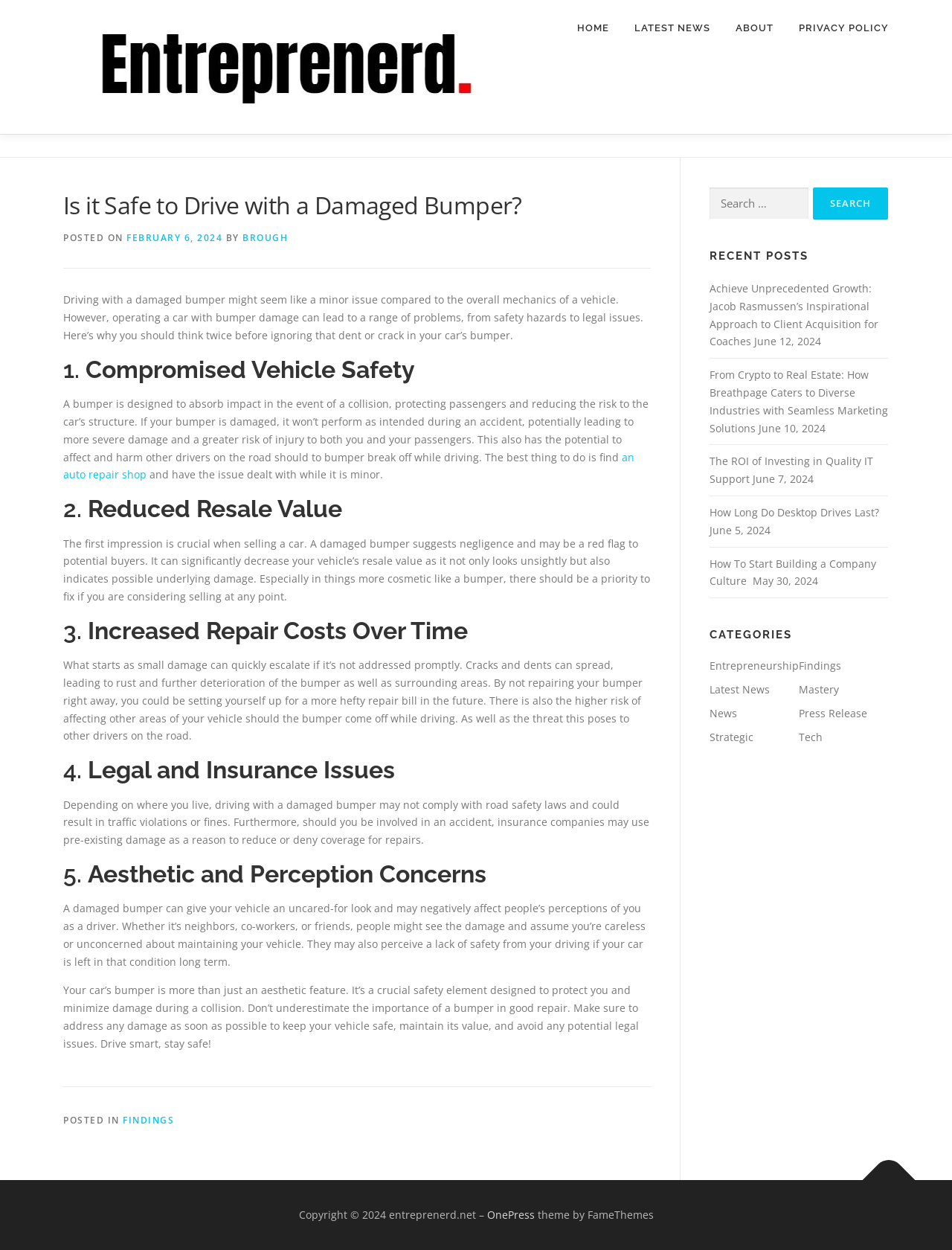Using the provided element description: "parent_node: Search for: value="Search"", determine the bounding box coordinates of the corresponding UI element in the screenshot.

[0.854, 0.15, 0.933, 0.176]